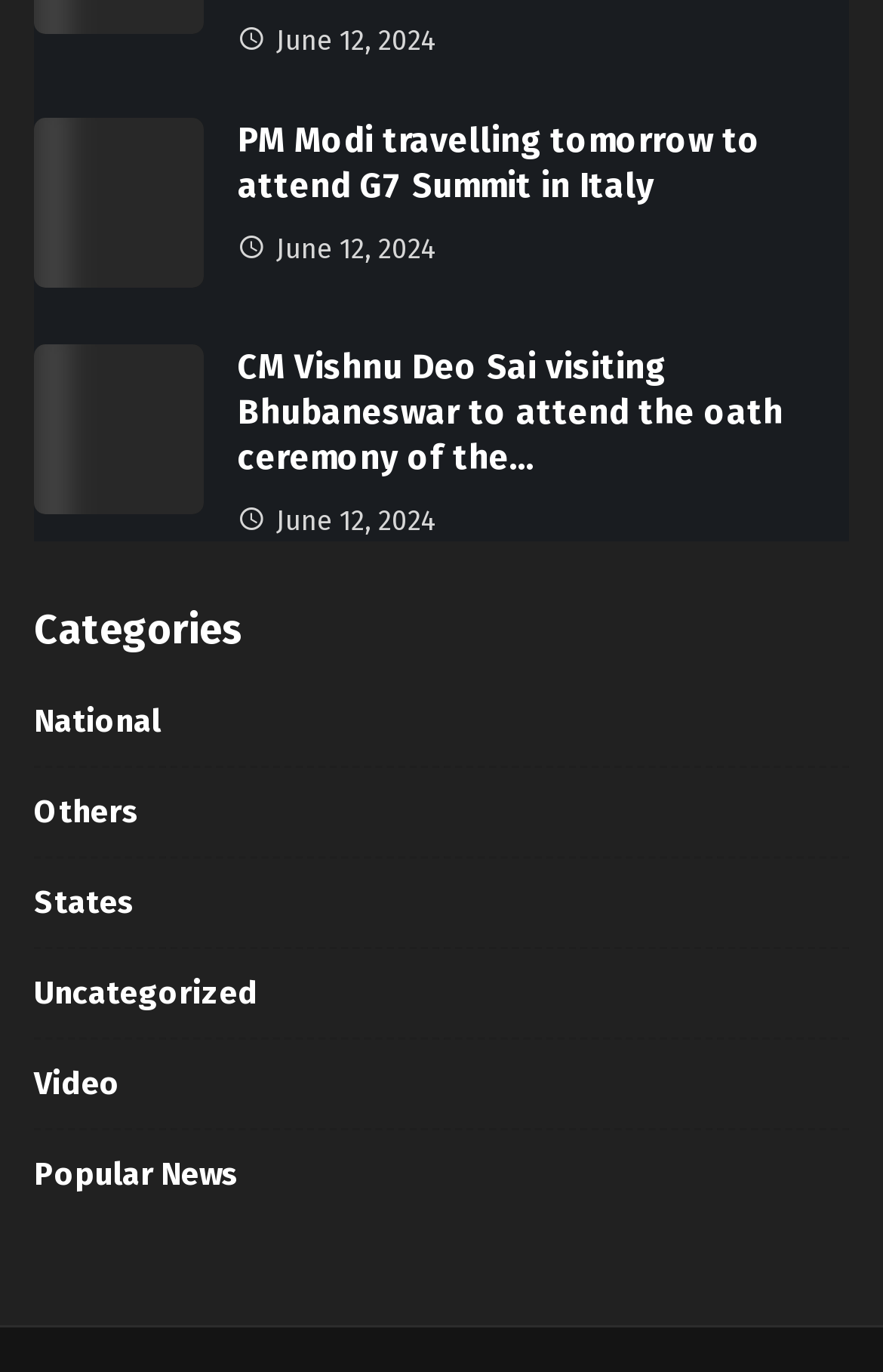What is the date mentioned in the top-left corner?
Please use the image to deliver a detailed and complete answer.

The date is mentioned in the top-left corner of the webpage, which can be found by looking at the bounding box coordinates [0.269, 0.018, 0.492, 0.042] and the OCR text ' June 12, 2024'.